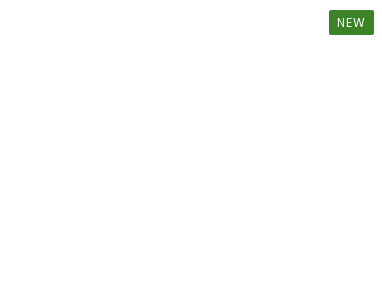Give a thorough explanation of the elements present in the image.

The image showcases a residential listing from Park City, Utah, featuring the property "5501 Lillehammer Lane Apt 4205." This listing is currently marked as "NEW," indicated by a small green badge in the upper right corner of the image. The listing price for this property is $799,000. 

The property boasts 3 bedrooms and 2 bathrooms, with a total living space of 1,328 square feet. The caption also includes typical real estate information, designating the property as a residential listing and referencing its MLS number, which is #12401696. Overall, this image encapsulates the attractive aspects of the listing intended to appeal to potential buyers in the real estate market.